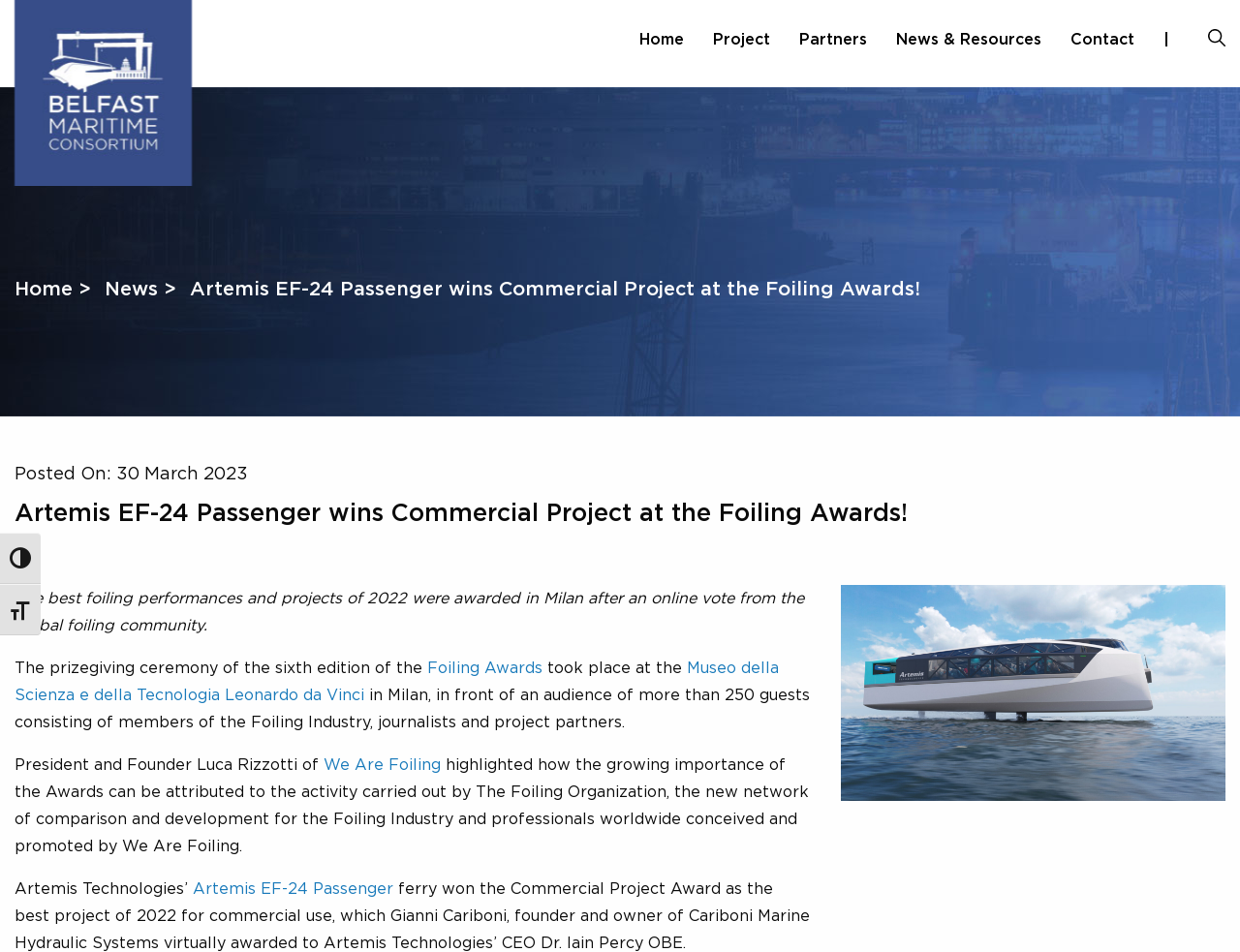Using the information shown in the image, answer the question with as much detail as possible: What is the name of the organization founded by Luca Rizzotti?

I found the answer by reading the text content of the webpage, specifically the sentence 'President and Founder Luca Rizzotti of We Are Foiling highlighted...' which indicates that Luca Rizzotti is the founder of We Are Foiling.